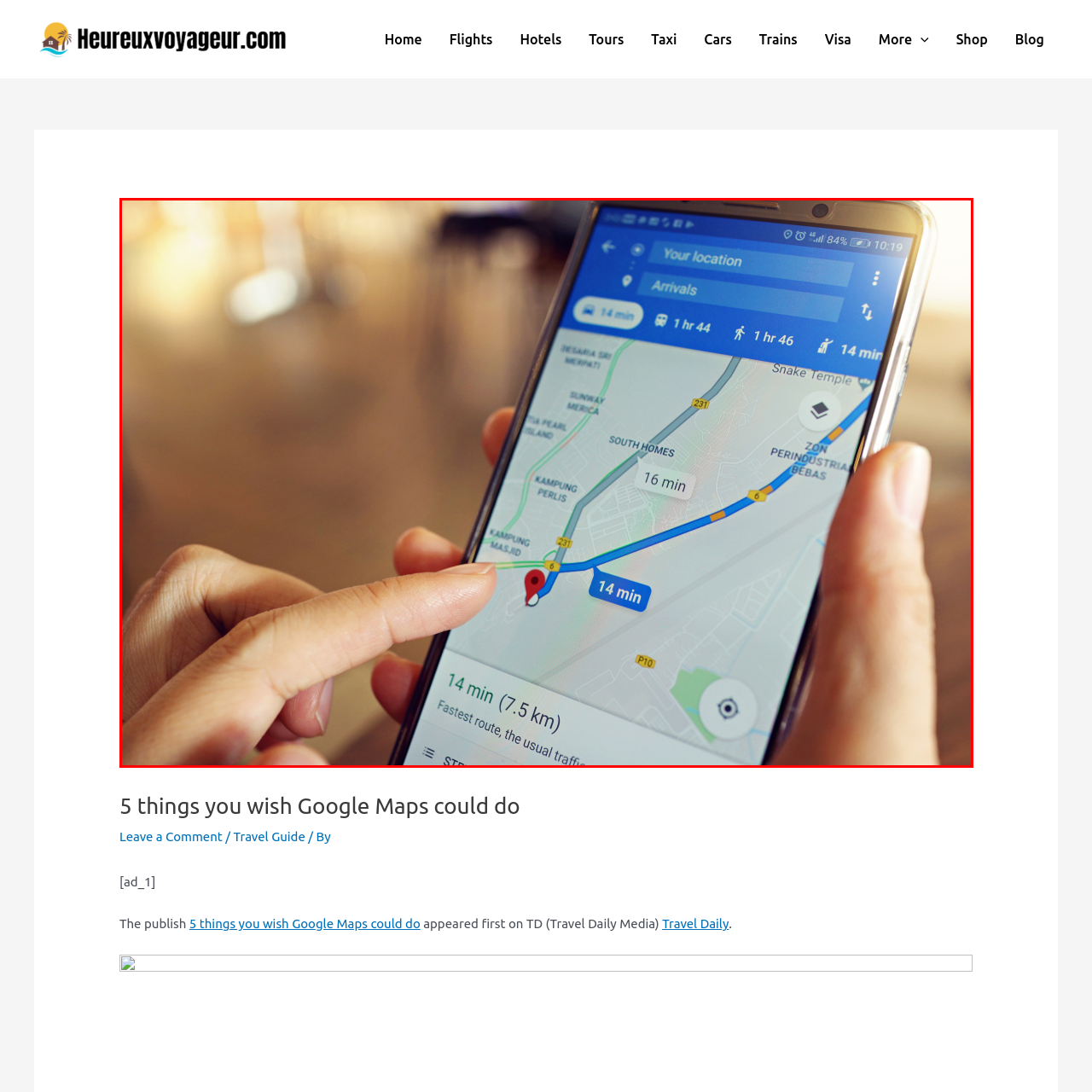What is the current location marked by?
Analyze the image within the red bounding box and respond to the question with a detailed answer derived from the visual content.

The current location of the user is marked by a red location pin on the Google Maps interface, which is a common visual indicator used by the app to show the user's current position.